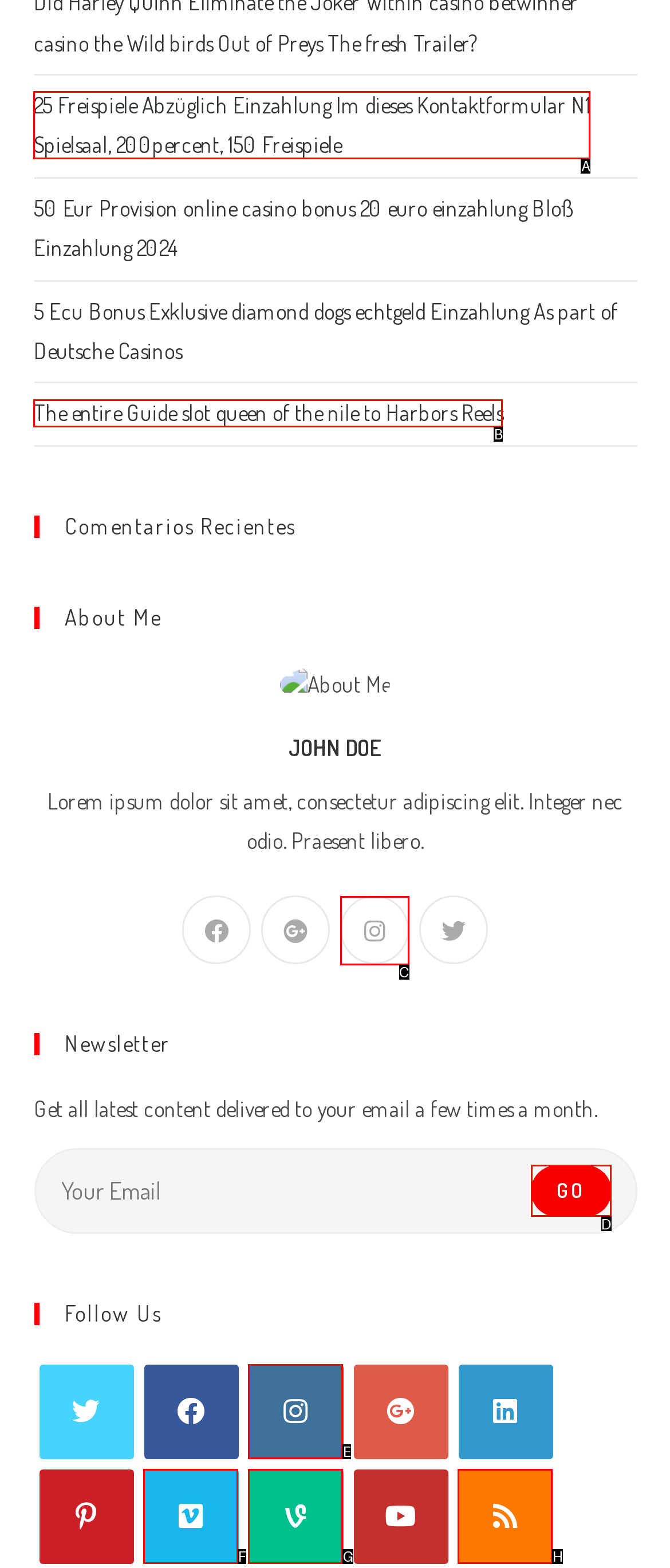Specify which HTML element I should click to complete this instruction: Subscribe to the newsletter Answer with the letter of the relevant option.

D